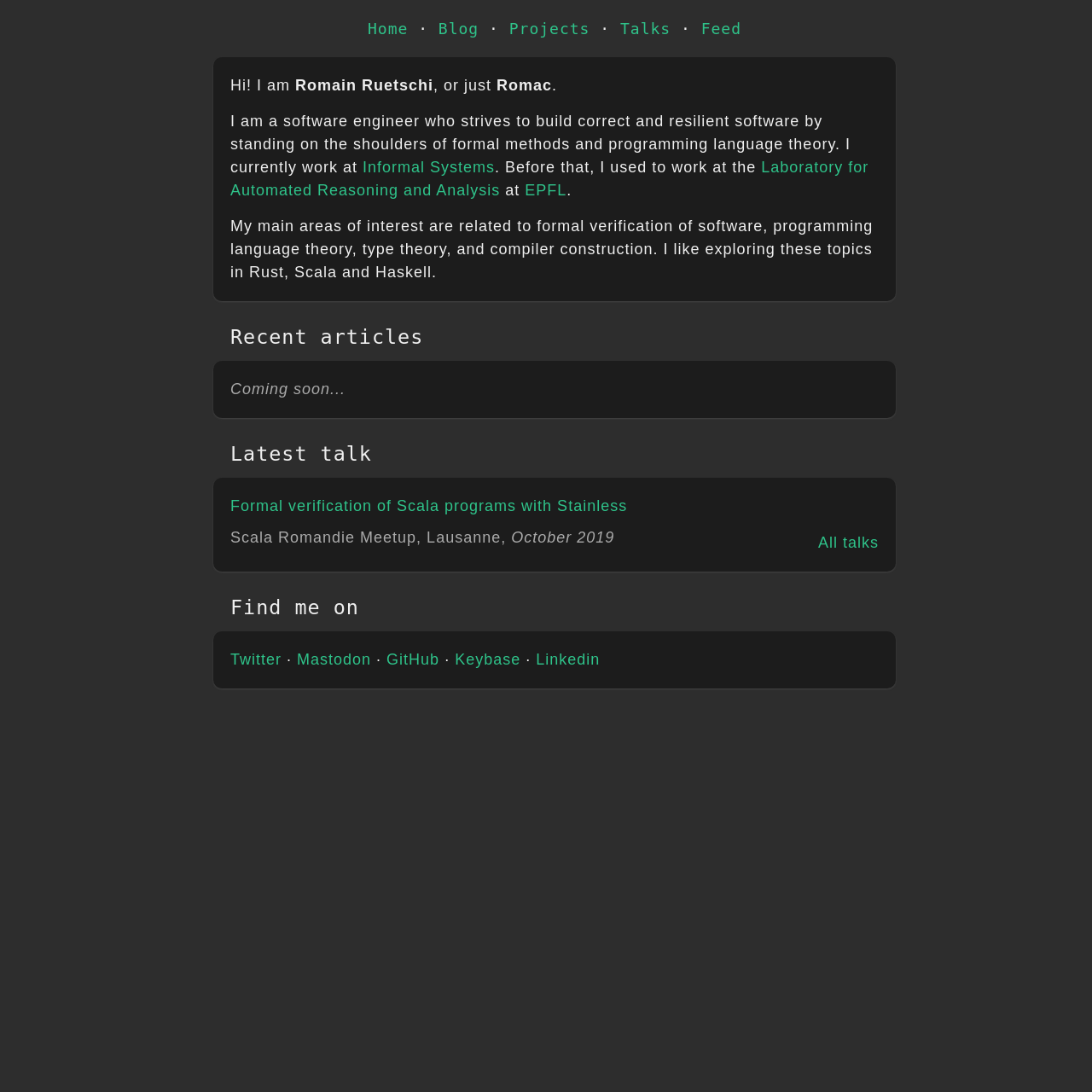What is the title of the latest talk mentioned on the webpage?
Based on the screenshot, give a detailed explanation to answer the question.

I found the answer by reading the heading elements in the main section of the webpage, which mention a talk titled 'Formal verification of Scala programs with Stainless'.